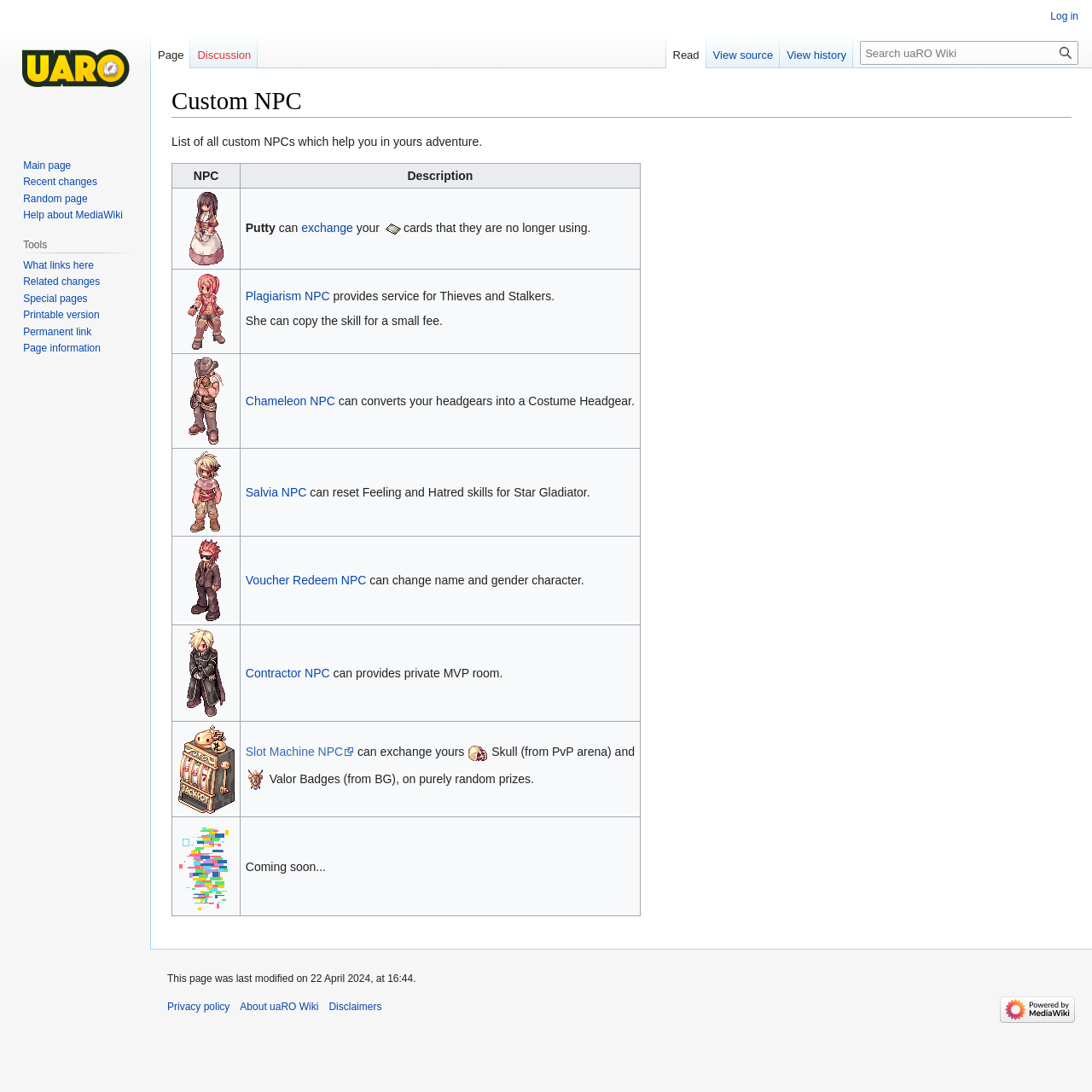Find the bounding box coordinates for the area that must be clicked to perform this action: "View the page".

[0.61, 0.031, 0.647, 0.062]